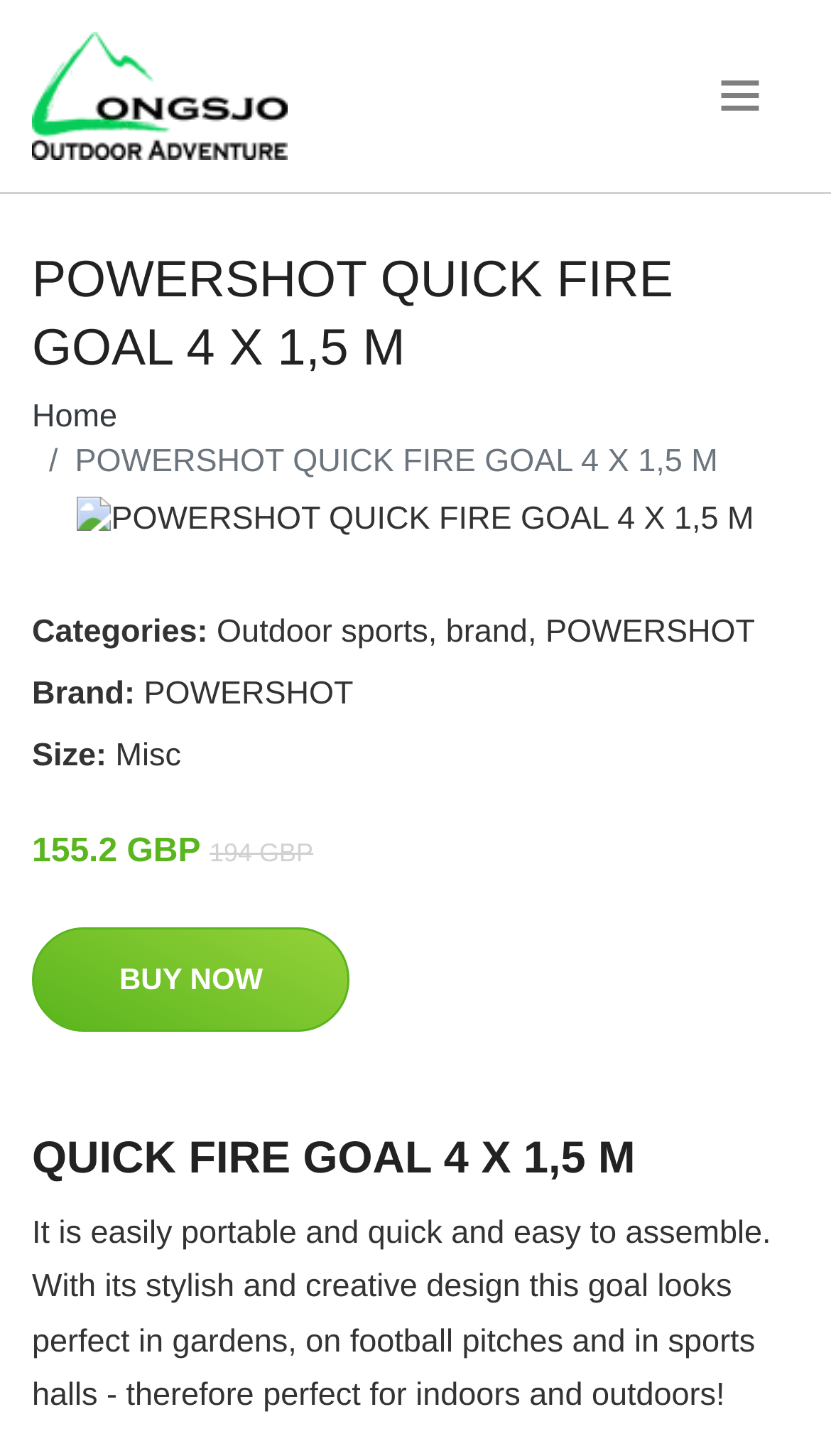What is the price of the POWERSHOT QUICK FIRE GOAL?
Answer the question using a single word or phrase, according to the image.

155.2 GBP